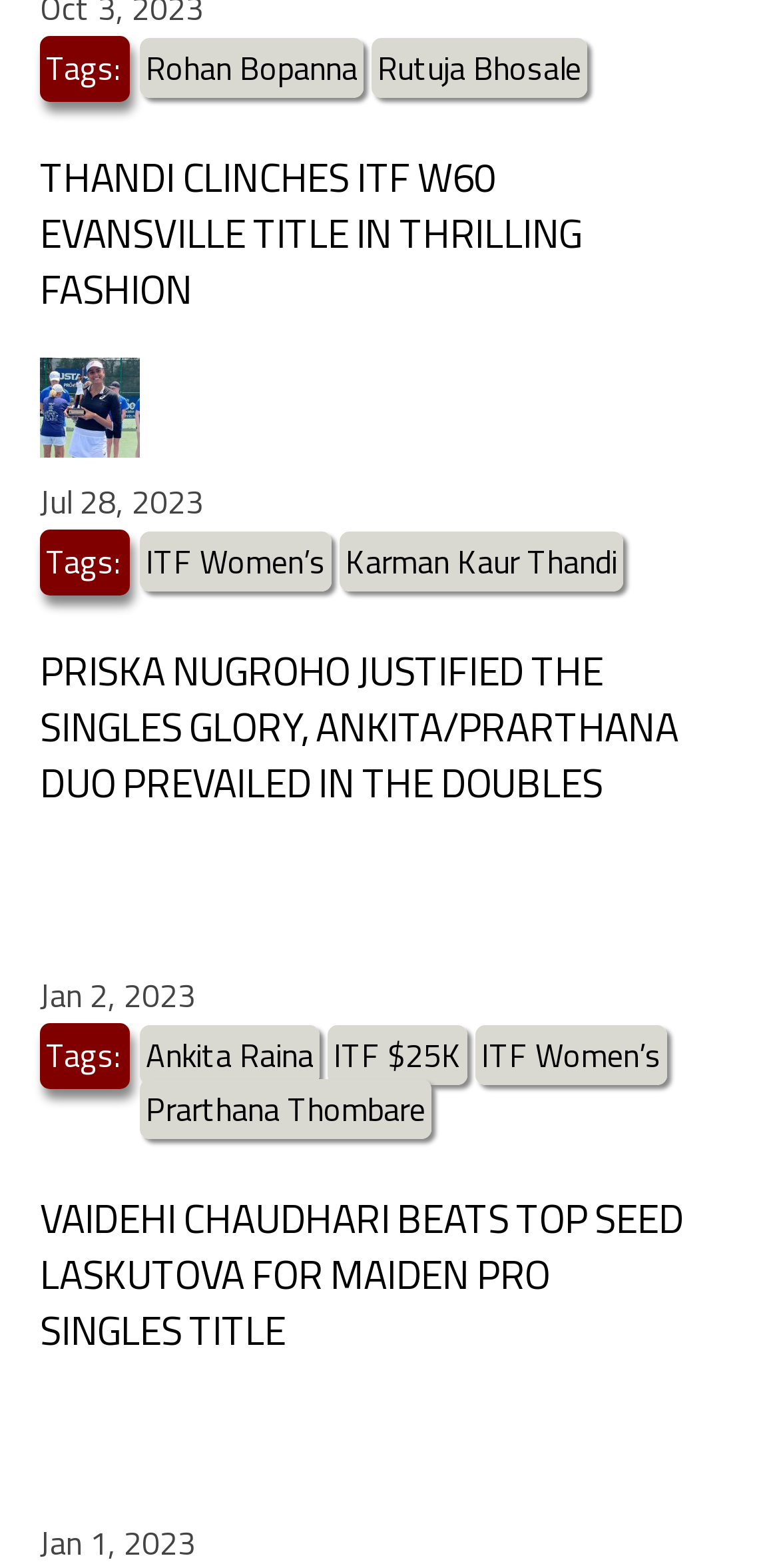Find and specify the bounding box coordinates that correspond to the clickable region for the instruction: "View the details about Karman Kaur Thandi".

[0.436, 0.339, 0.8, 0.377]